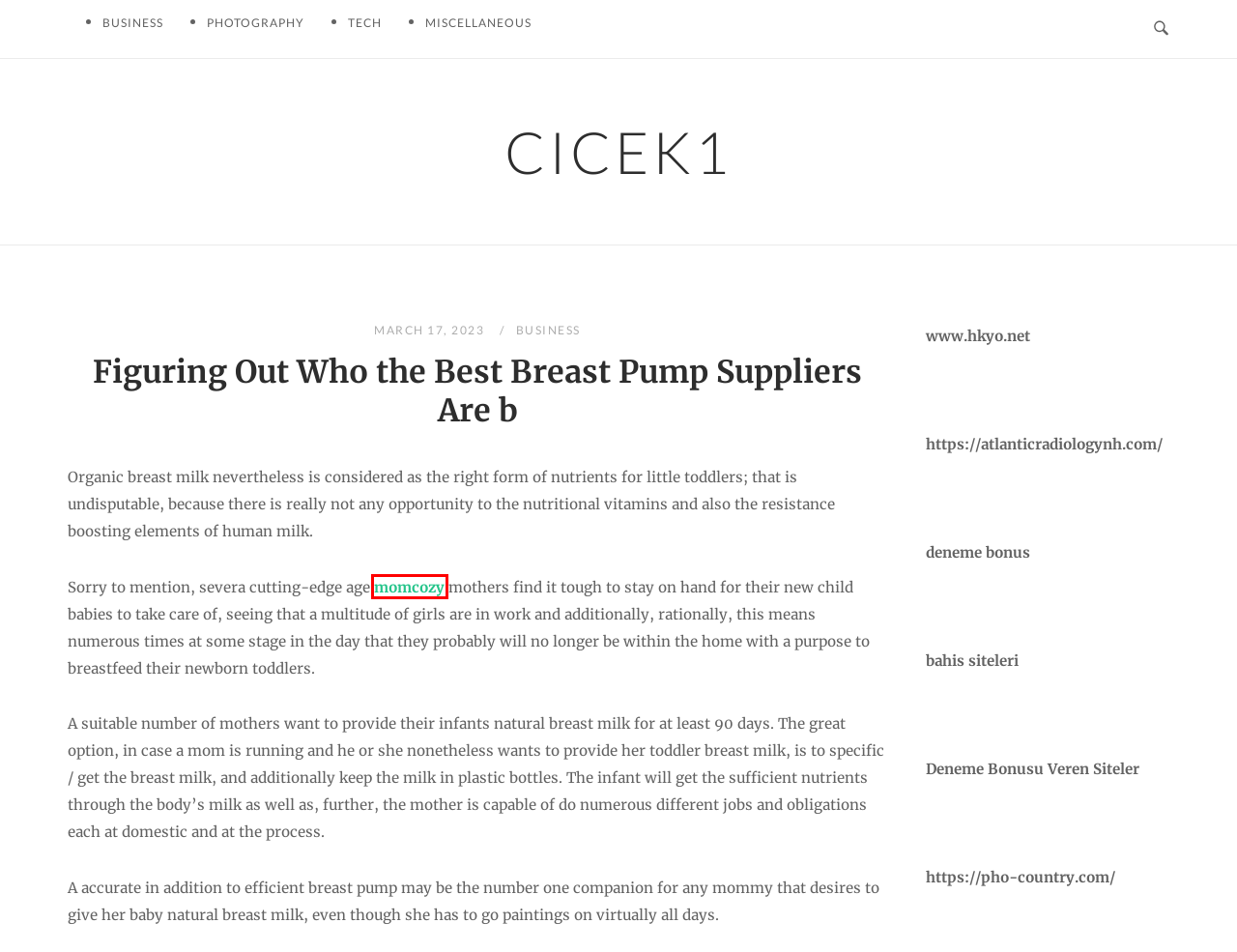Given a screenshot of a webpage with a red rectangle bounding box around a UI element, select the best matching webpage description for the new webpage that appears after clicking the highlighted element. The candidate descriptions are:
A. SiteOrigin - Free WordPress Themes and Plugins
B. Cicek1
C. Top 10 UK Rappers and Grime Artists to Look Out For in 2023 – Cicek1
D. Miscellaneous – Cicek1
E. admin – Cicek1
F. Different Promotional Bags Used For Promotional Gifts – Cicek1
G. Momcozy: Hands Free Wearable Breast Pump
H. DIY Golf Cart Battery Testing Tools – Cicek1

G